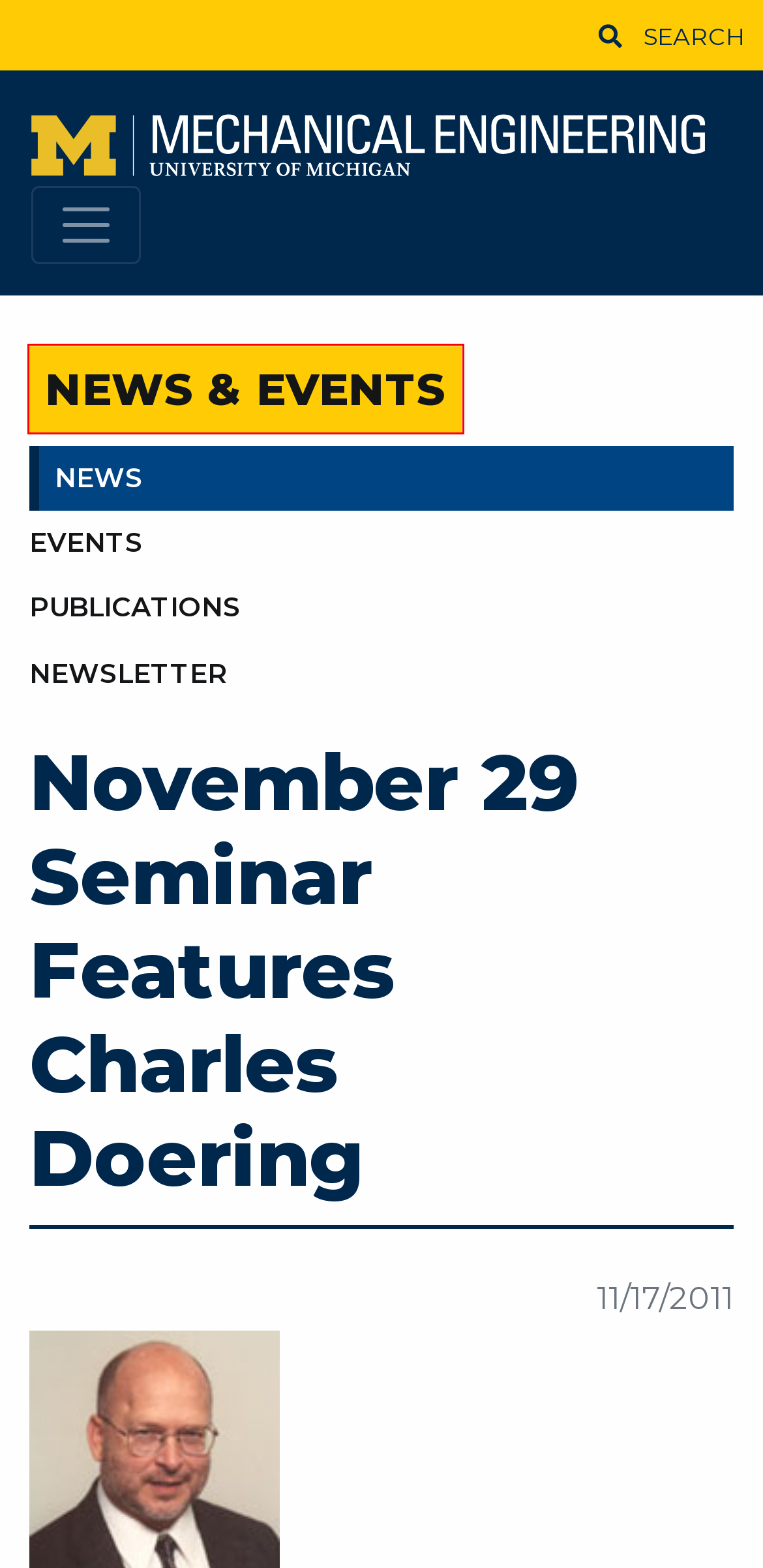Observe the provided screenshot of a webpage that has a red rectangle bounding box. Determine the webpage description that best matches the new webpage after clicking the element inside the red bounding box. Here are the candidates:
A. Events – Mechanical Engineering
B. Quicklinks – Mechanical Engineering
C. Publications – Mechanical Engineering
D. Home | Equity, Civil Rights & Title IX Office
E. Office of the Vice President for Communications
F. Newsletter – Mechanical Engineering
G. News & Events – Mechanical Engineering
H. ME News Articles – Mechanical Engineering

G